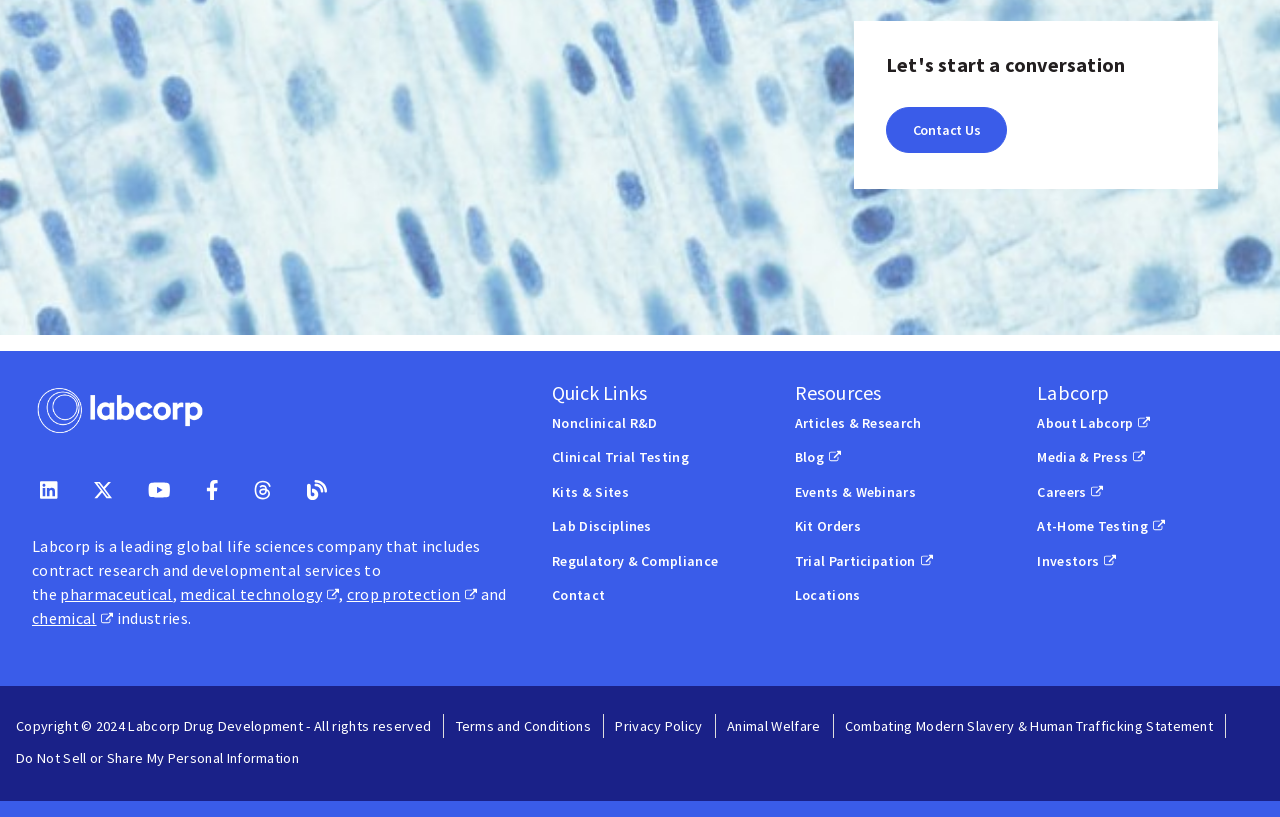Locate the UI element described by Contact in the provided webpage screenshot. Return the bounding box coordinates in the format (top-left x, top-left y, bottom-right x, bottom-right y), ensuring all values are between 0 and 1.

[0.431, 0.714, 0.596, 0.744]